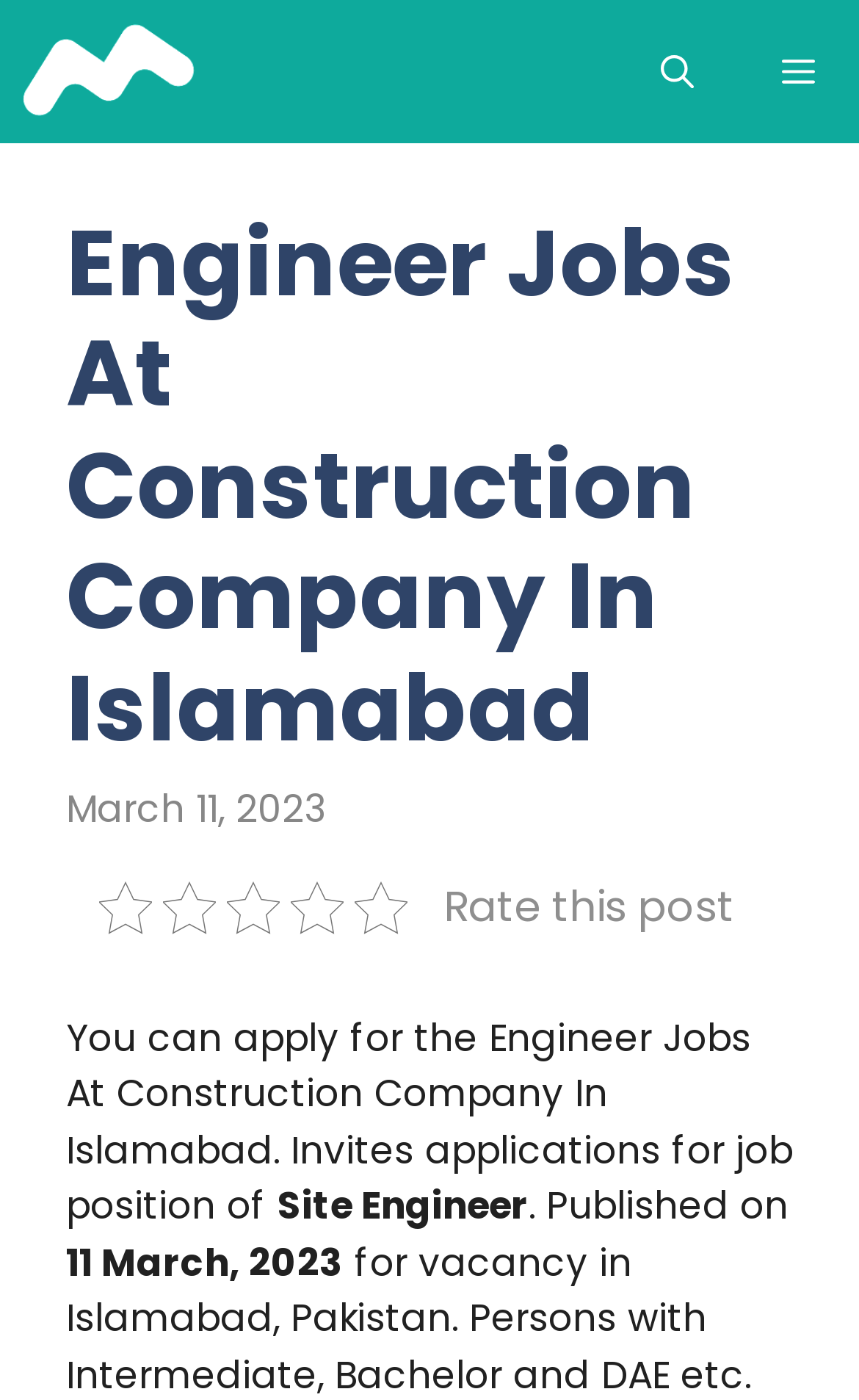Answer this question in one word or a short phrase: What is the job position being applied for?

Site Engineer